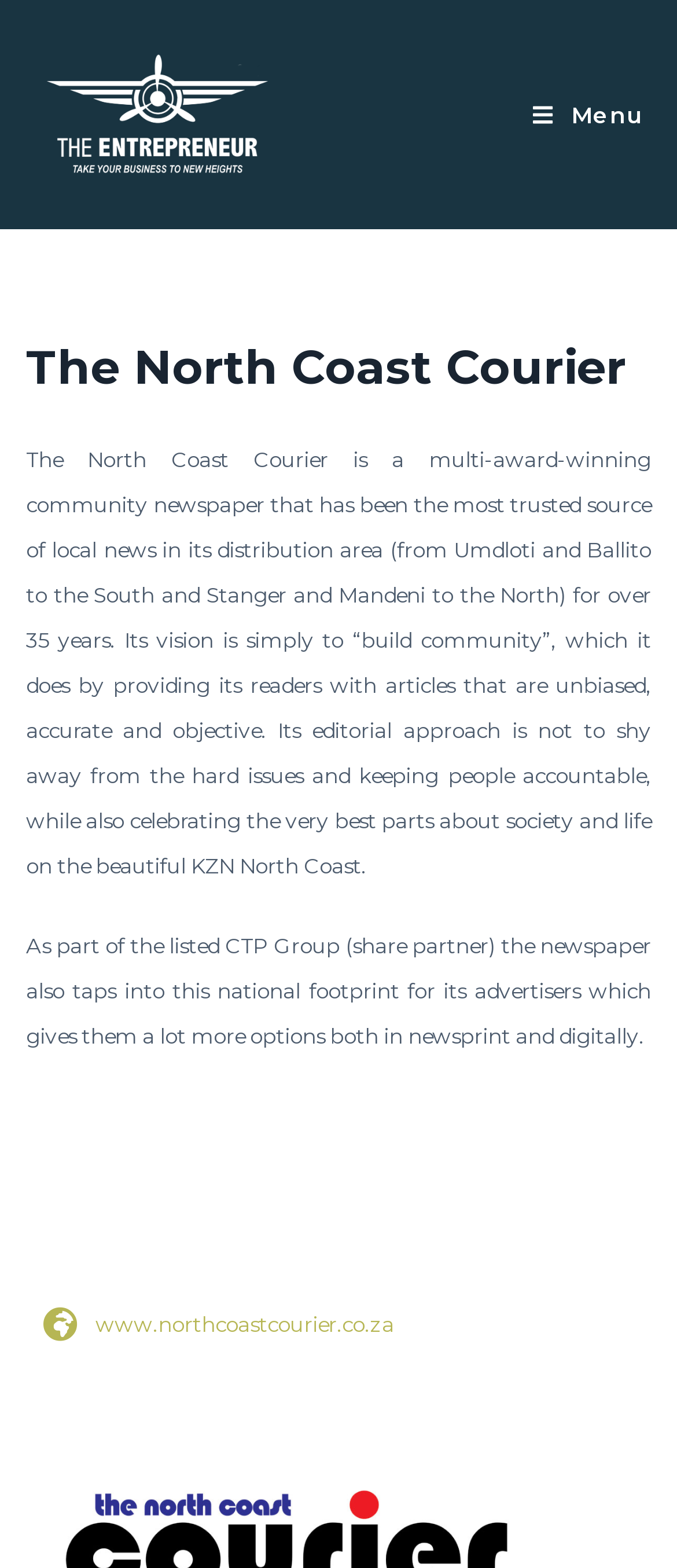Based on the image, provide a detailed response to the question:
What is the distribution area of the newspaper?

I found the answer by reading the StaticText element that describes the newspaper's distribution area, which is mentioned as 'from Umdloti and Ballito to the South and Stanger and Mandeni to the North'.